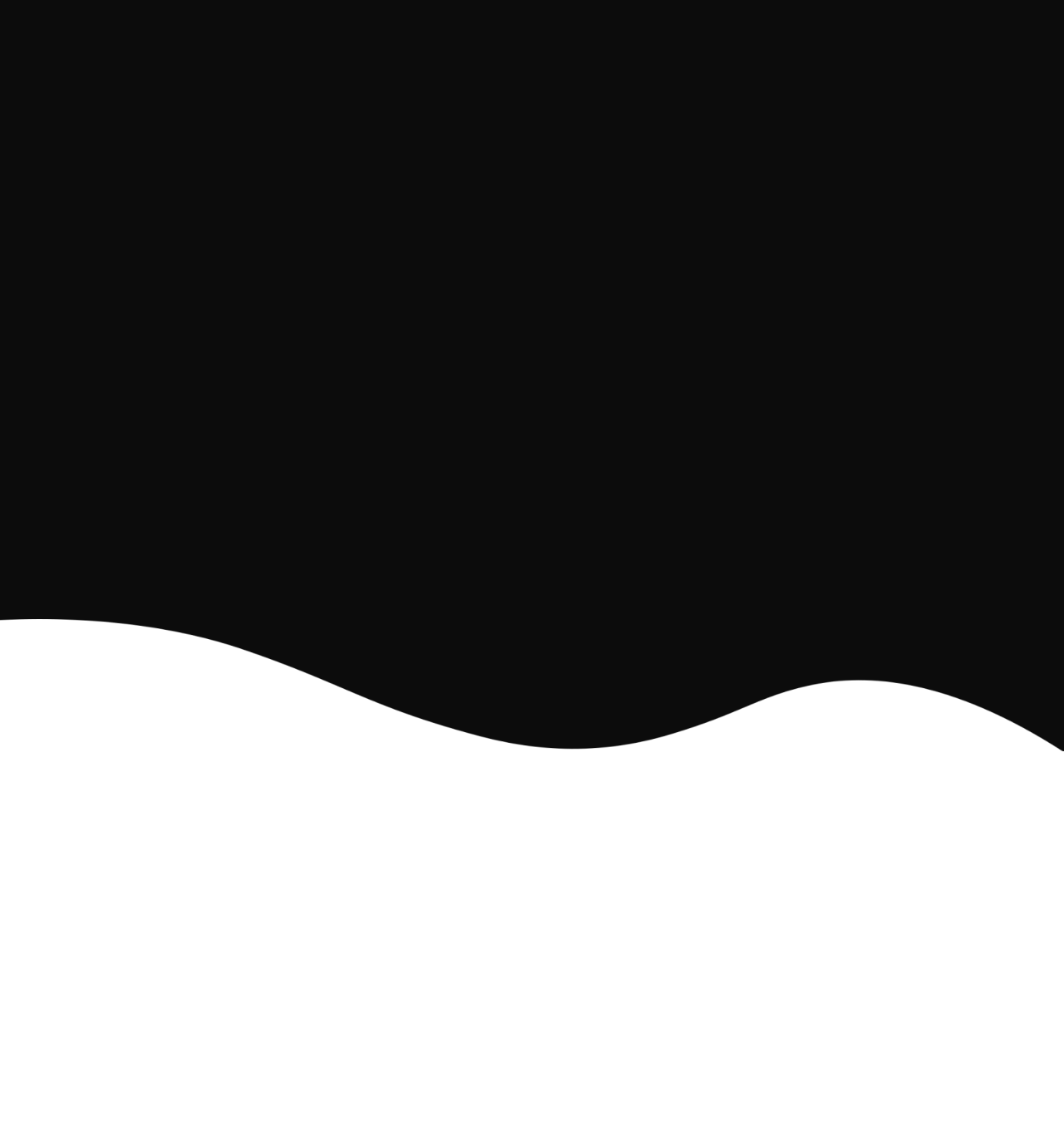Explain the webpage's design and content in an elaborate manner.

The webpage is about Optimize4Success, a company that specializes in website development and management for restaurants in Burbank, CA. At the top, there is a header section with a heading that reads "Propel Your Burbank Restaurant Forward with Effective Website Development and Management". 

Below the header, there is a large image that spans the entire width of the page, taking up about 12% of the page's height. 

Following the image, there is a paragraph of text that explains the importance of a restaurant's digital presence in Burbank, CA. The text is divided into two parts, with a link in the middle that says "help you craft and maintain an online presence that resonates with your clientele". 

Further down, there is another header section with a heading that reads "Website Development for Burbank, CA Restaurants: Your Digital Doorway". 

Below this header, there is a longer paragraph of text that describes the company's website development service, highlighting its focus on creating an engaging customer experience through compelling visuals, menu presentation, and user interface.